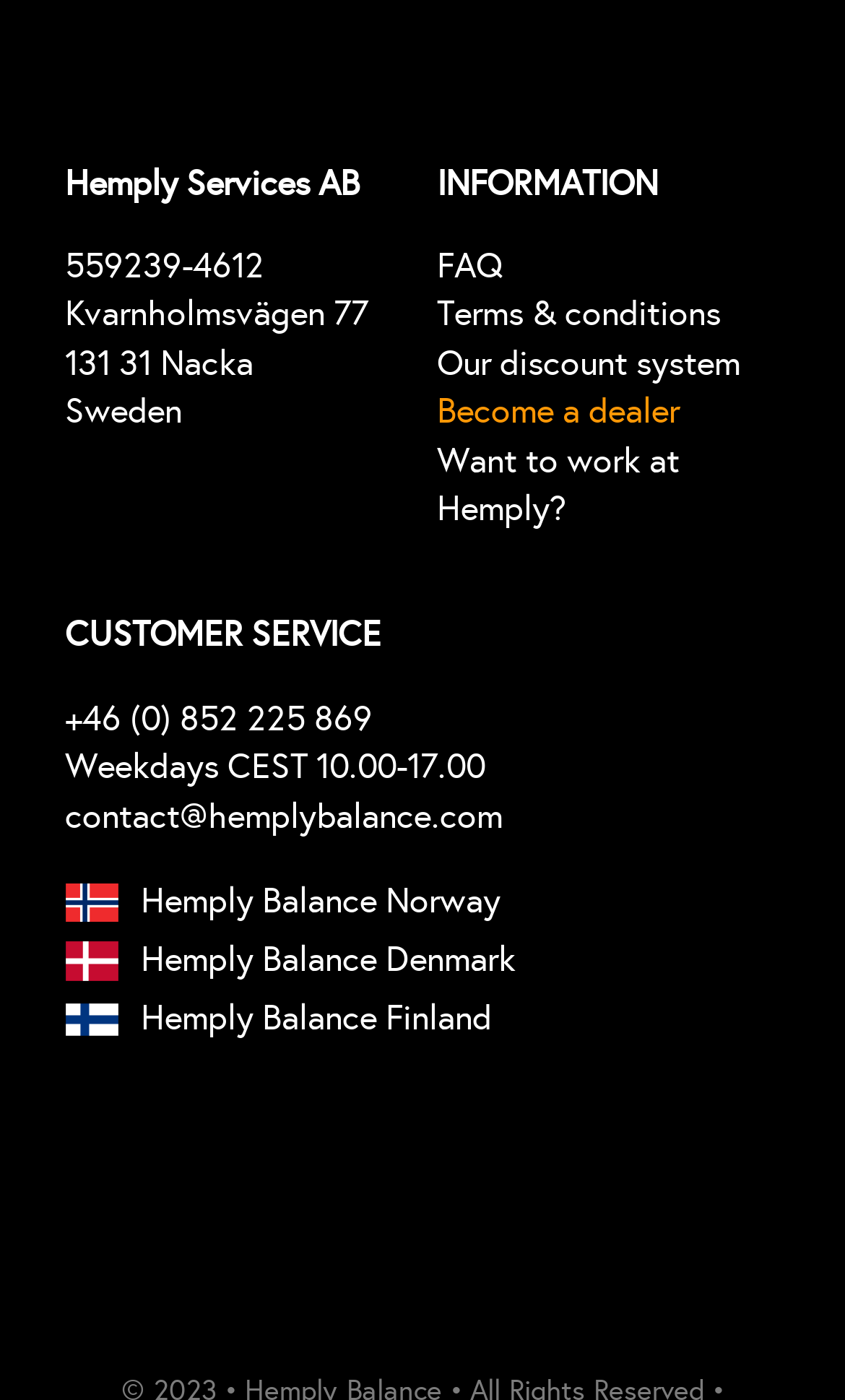Please locate the bounding box coordinates of the element's region that needs to be clicked to follow the instruction: "Visit Hemply Balance Norway". The bounding box coordinates should be provided as four float numbers between 0 and 1, i.e., [left, top, right, bottom].

[0.077, 0.625, 0.923, 0.664]